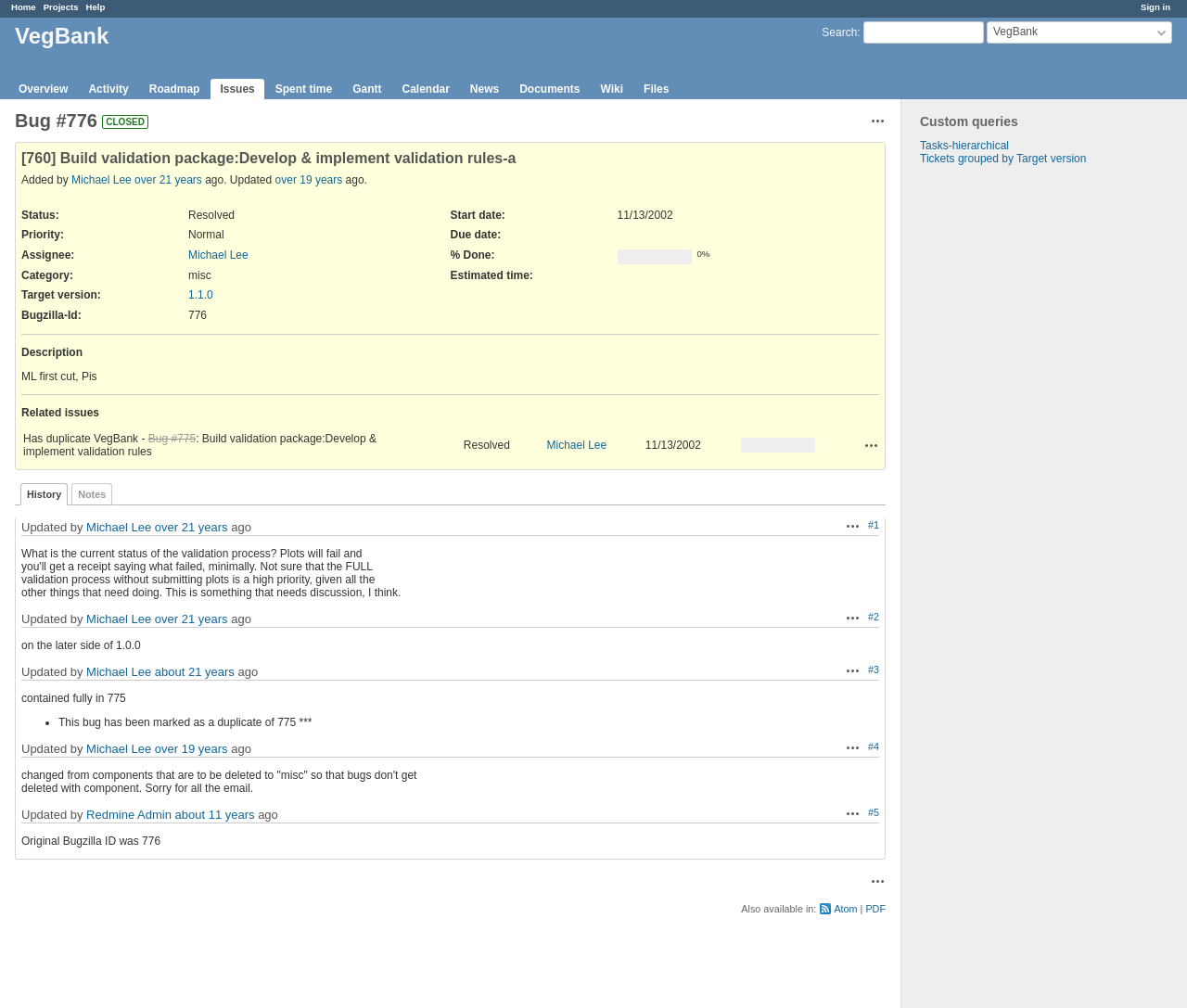Generate a comprehensive description of the webpage.

This webpage is a bug tracking page for a project called VegBank on the Redmine platform. At the top, there are several links, including "Sign in", "Home", "Projects", "Help", and "Search", which is accompanied by a search textbox. Below these links, there is a heading "VegBank" and a set of links for navigating the project, including "Overview", "Activity", "Roadmap", "Issues", and others.

On the left side of the page, there is a section with a heading "Custom queries" and several links underneath, including "Tasks-hierarchical" and "Tickets grouped by Target version". Below this section, there is a heading "Bug #776" and a status indicator showing that the bug is "CLOSED".

The main content of the page is a detailed description of the bug, including its title, "[760] Build validation package:Develop & implement validation rules-a", and its properties, such as status, priority, assignee, category, and target version. There is also a table showing the bug's history, including the date it was added, updated, and resolved, as well as the person who performed these actions.

Below the bug's properties, there is a section with a heading "Description" and a brief text describing the bug. This is followed by a section with a heading "Related issues" and a table showing a list of related bugs, including their IDs, statuses, and assignees.

At the bottom of the page, there are several links, including "History", "Notes", and "Actions", which provide additional information and functionality related to the bug.